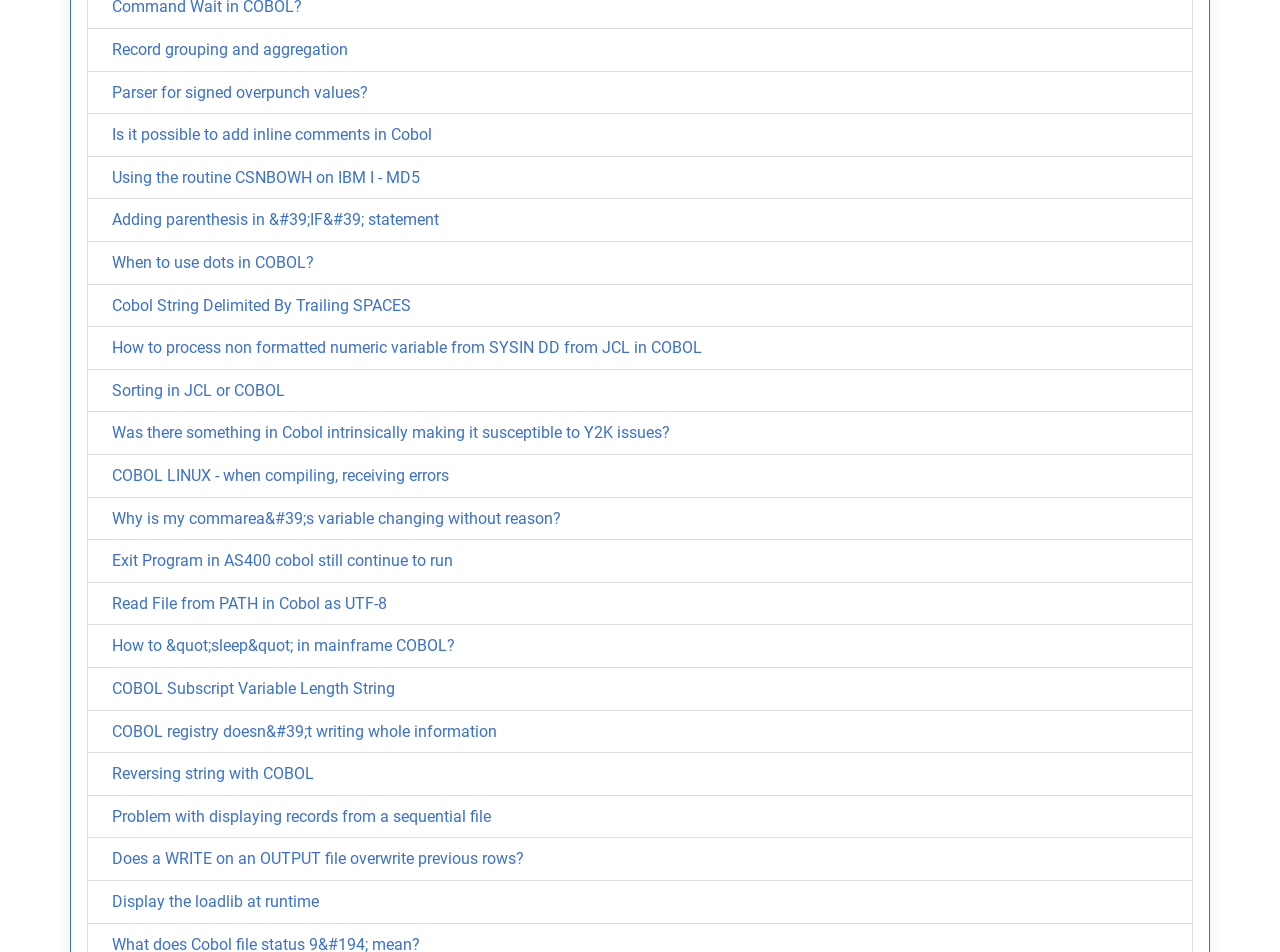Using the provided element description, identify the bounding box coordinates as (top-left x, top-left y, bottom-right x, bottom-right y). Ensure all values are between 0 and 1. Description: Reversing string with COBOL

[0.088, 0.803, 0.245, 0.823]